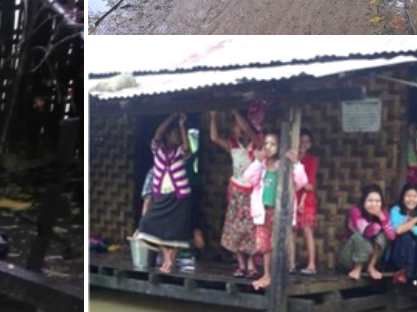Provide a thorough and detailed caption for the image.

The image captures a group of people on a wooden platform at the edge of a river, reflecting a vibrant community life. The women and children are seen engaging in lively conversation, dressed in colorful traditional attire that showcases their cultural heritage. Their cheerful expressions highlight a sense of camaraderie and resilience, despite the modest surroundings. The structure in the background appears to be a simple wooden house, and the water below suggests a close connection to their environment. This scene encapsulates the essence of daily life in a riverside community, emphasizing both the challenges and joys of their living conditions.